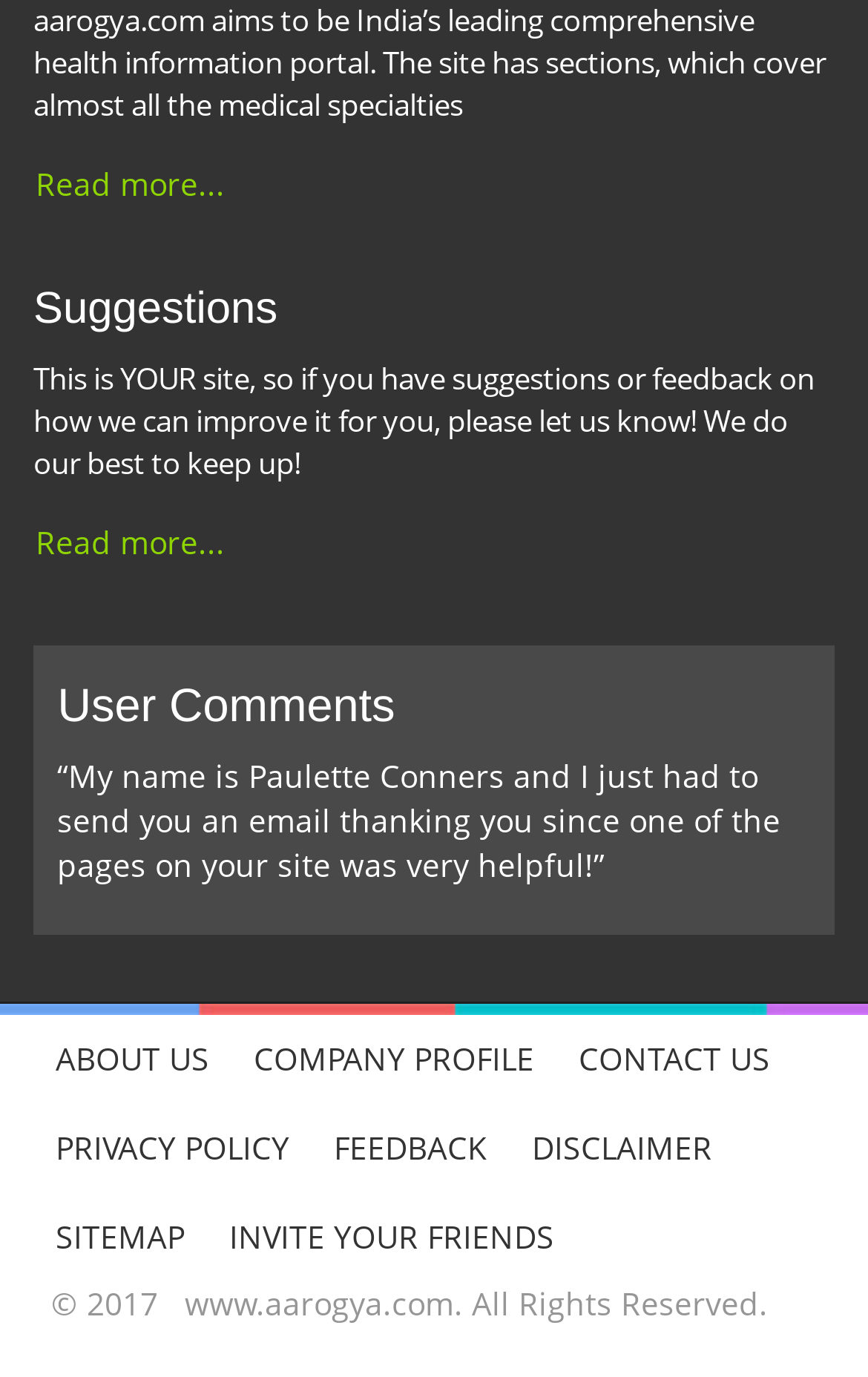Find the UI element described as: "Sitemap" and predict its bounding box coordinates. Ensure the coordinates are four float numbers between 0 and 1, [left, top, right, bottom].

[0.038, 0.866, 0.238, 0.93]